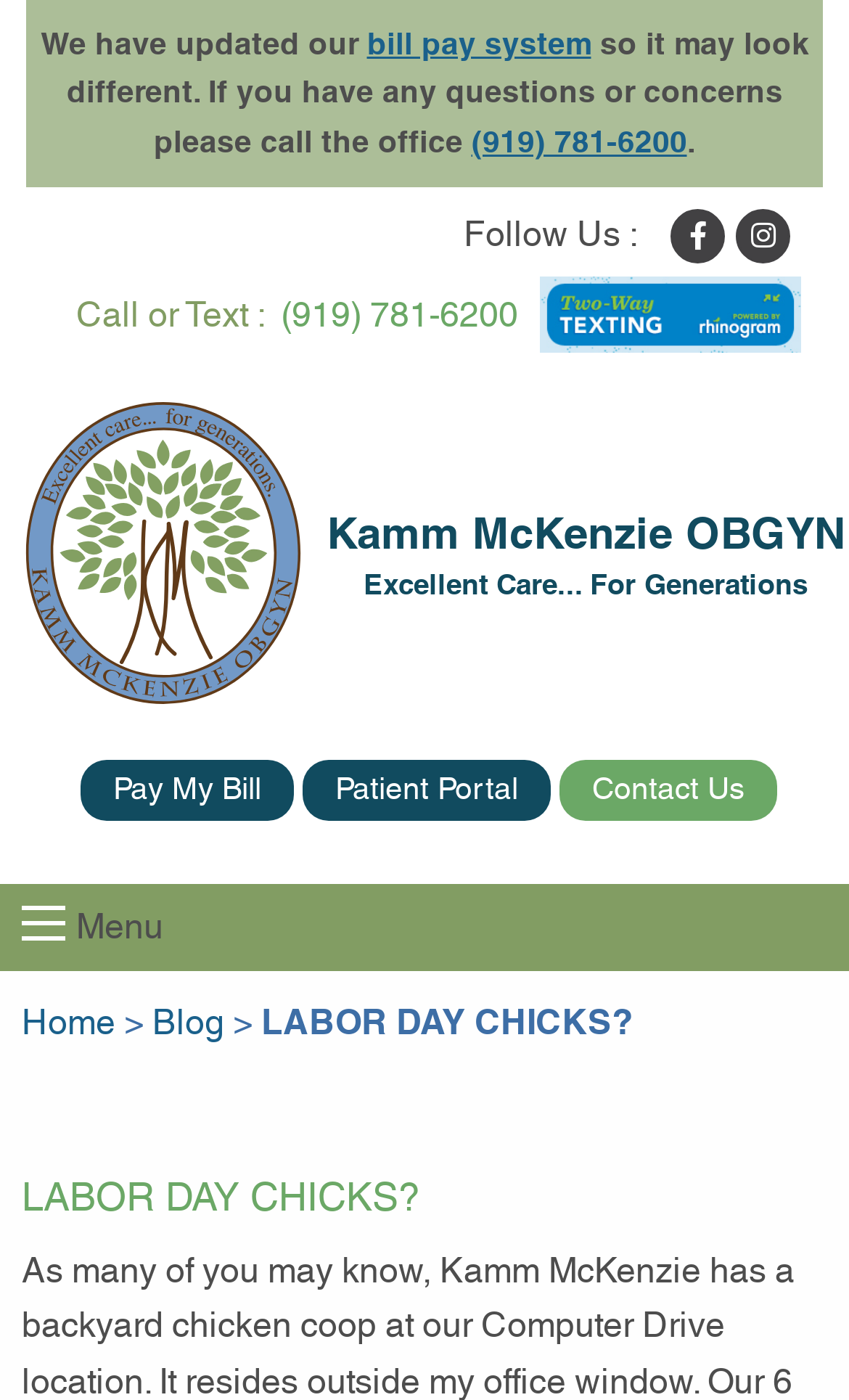Please mark the clickable region by giving the bounding box coordinates needed to complete this instruction: "Visit the patient portal".

[0.356, 0.543, 0.649, 0.586]